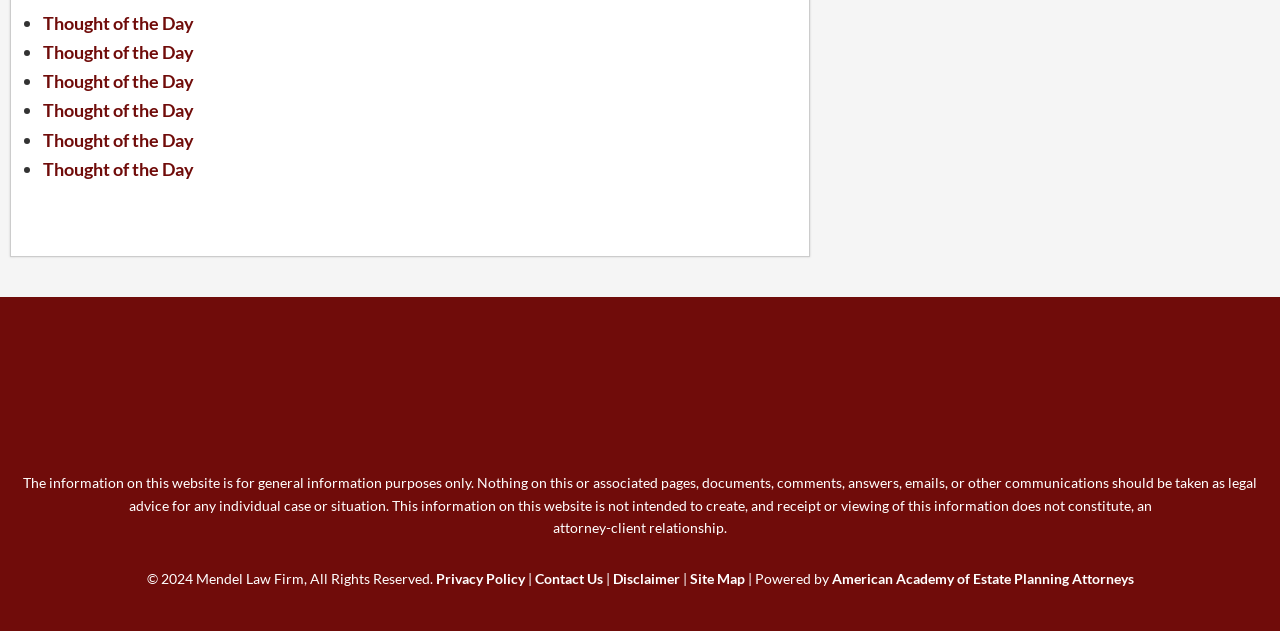Determine the bounding box for the UI element described here: "Contact Us".

[0.418, 0.903, 0.471, 0.93]